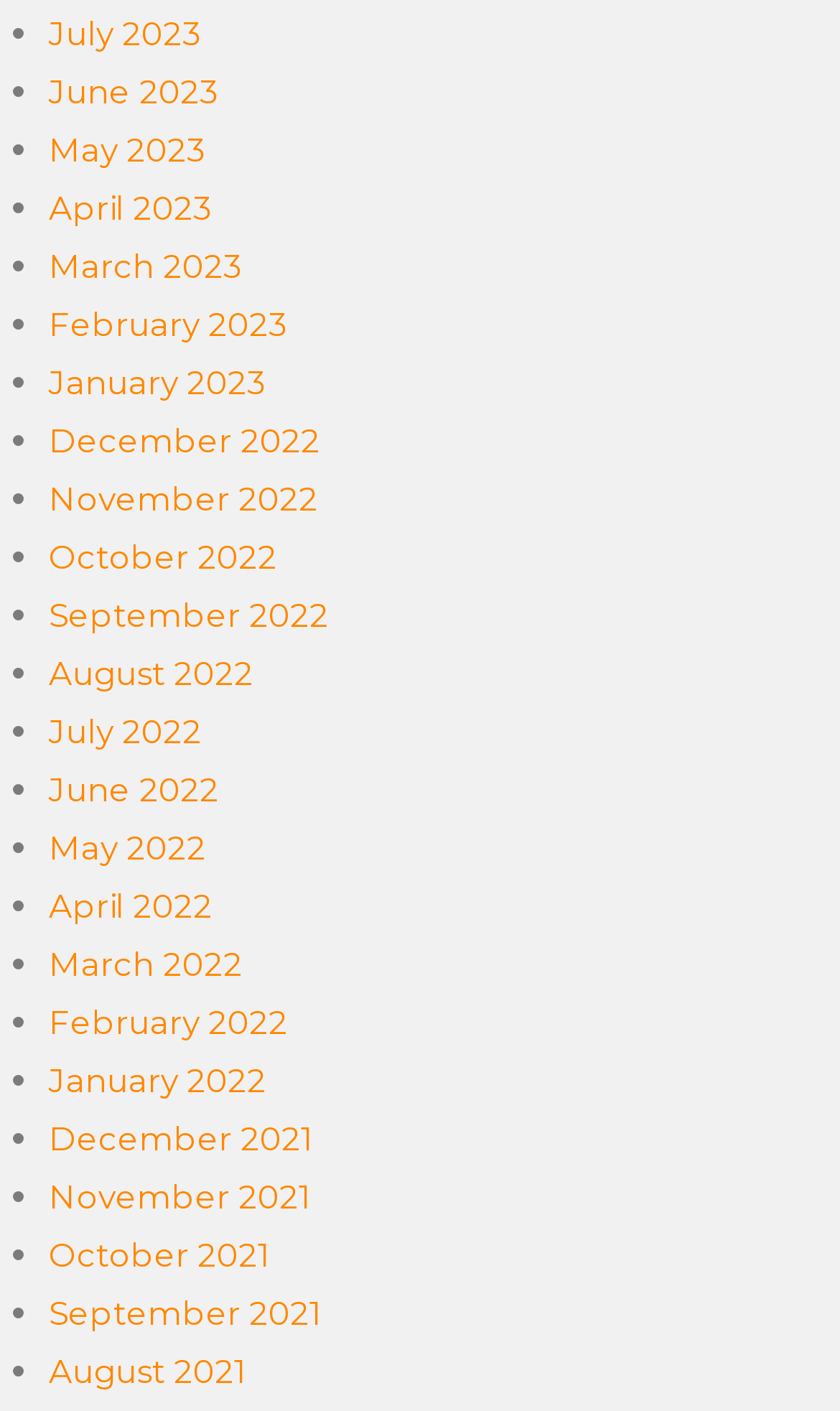Provide your answer to the question using just one word or phrase: What is the latest month listed?

July 2023